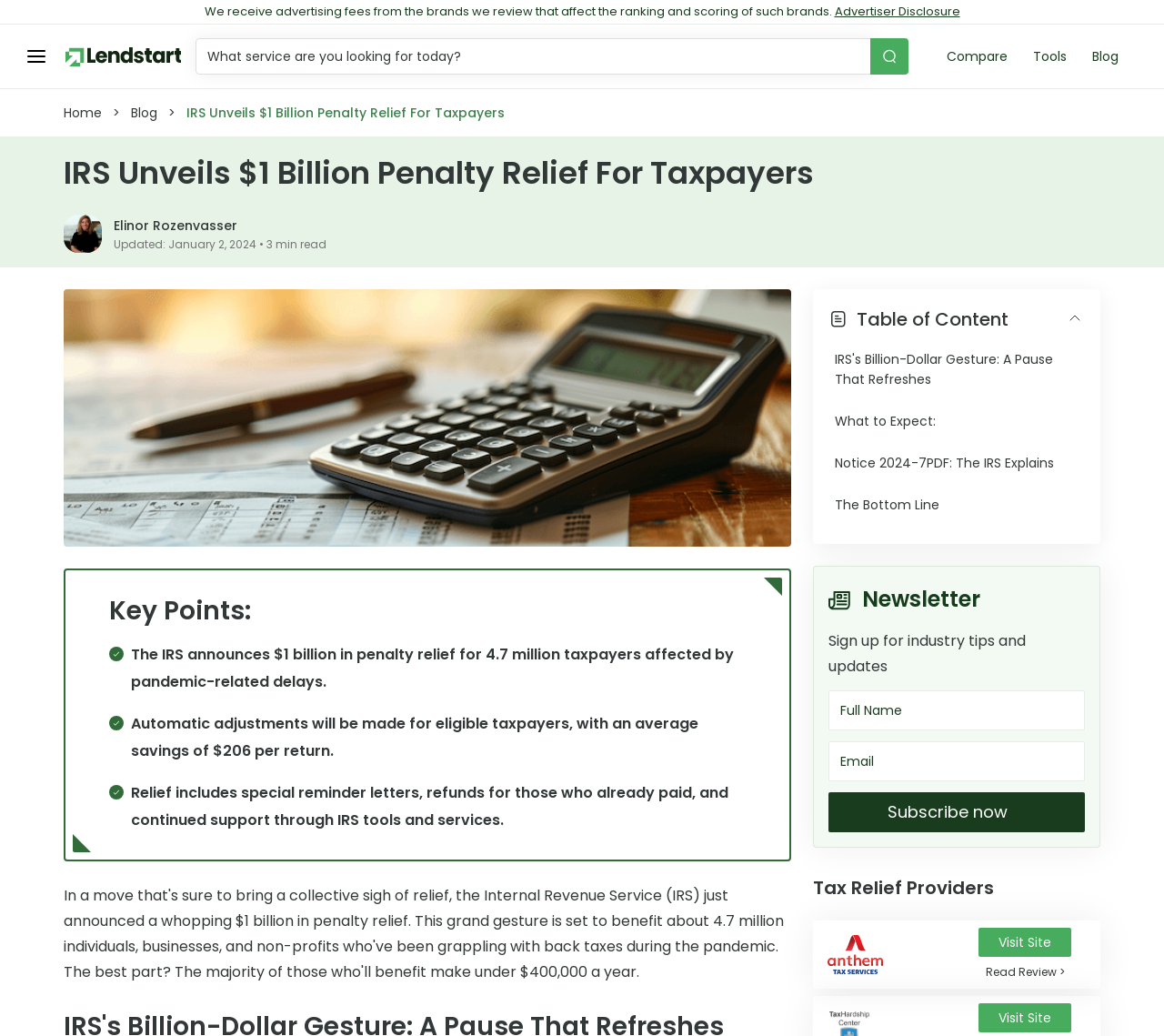Create a detailed description of the webpage's content and layout.

This webpage appears to be an article about the Internal Revenue Service (IRS) announcing a $1 billion penalty relief for taxpayers. At the top of the page, there is a menu button and a logo on the left, followed by a search bar with a search button on the right. Below the search bar, there are links to "Compare", "Tools", "Blog", and "Home".

The main article title, "IRS Unveils $1 Billion Penalty Relief For Taxpayers", is prominently displayed in the middle of the page. Below the title, there is a byline with the author's name, Elinor Rozenvasser, and a timestamp indicating that the article was updated on January 2, 2024.

The article content is divided into sections, with a table of contents on the right side of the page. The sections include "IRS's Billion-Dollar Gesture: A Pause That Refreshes", "What to Expect:", "Notice 2024-7PDF: The IRS Explains", and "The Bottom Line". Each section has a corresponding link in the table of contents.

On the right side of the page, there is a newsletter signup section with a heading, a textbox for full name, a textbox for email, and a subscribe button. Below the newsletter section, there is a section titled "Tax Relief Providers" with a link to a website and a "Visit Site" button.

The article content includes several images, including a logo, a filing taxes image, and several icons. There are also several key points highlighted in the article, including the IRS's announcement of $1 billion in penalty relief, automatic adjustments for eligible taxpayers, and relief including special reminder letters and refunds.

At the bottom of the page, there are links to other websites, including Anthem_Logo blue/Red, with a "Visit Site" and "Read Review" button.